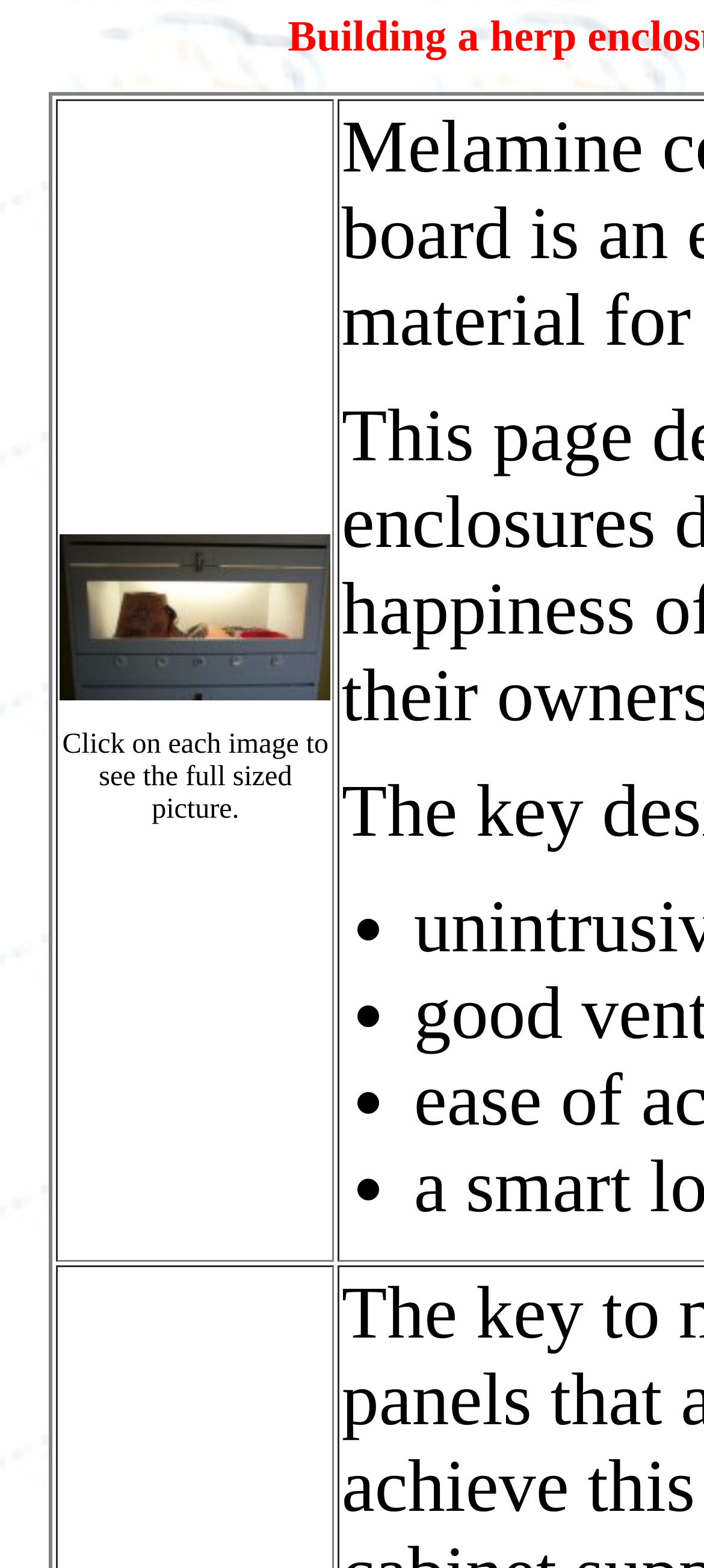What is the supplier of the heat tape and probe thermostats?
Based on the screenshot, provide your answer in one word or phrase.

The Herp Shop